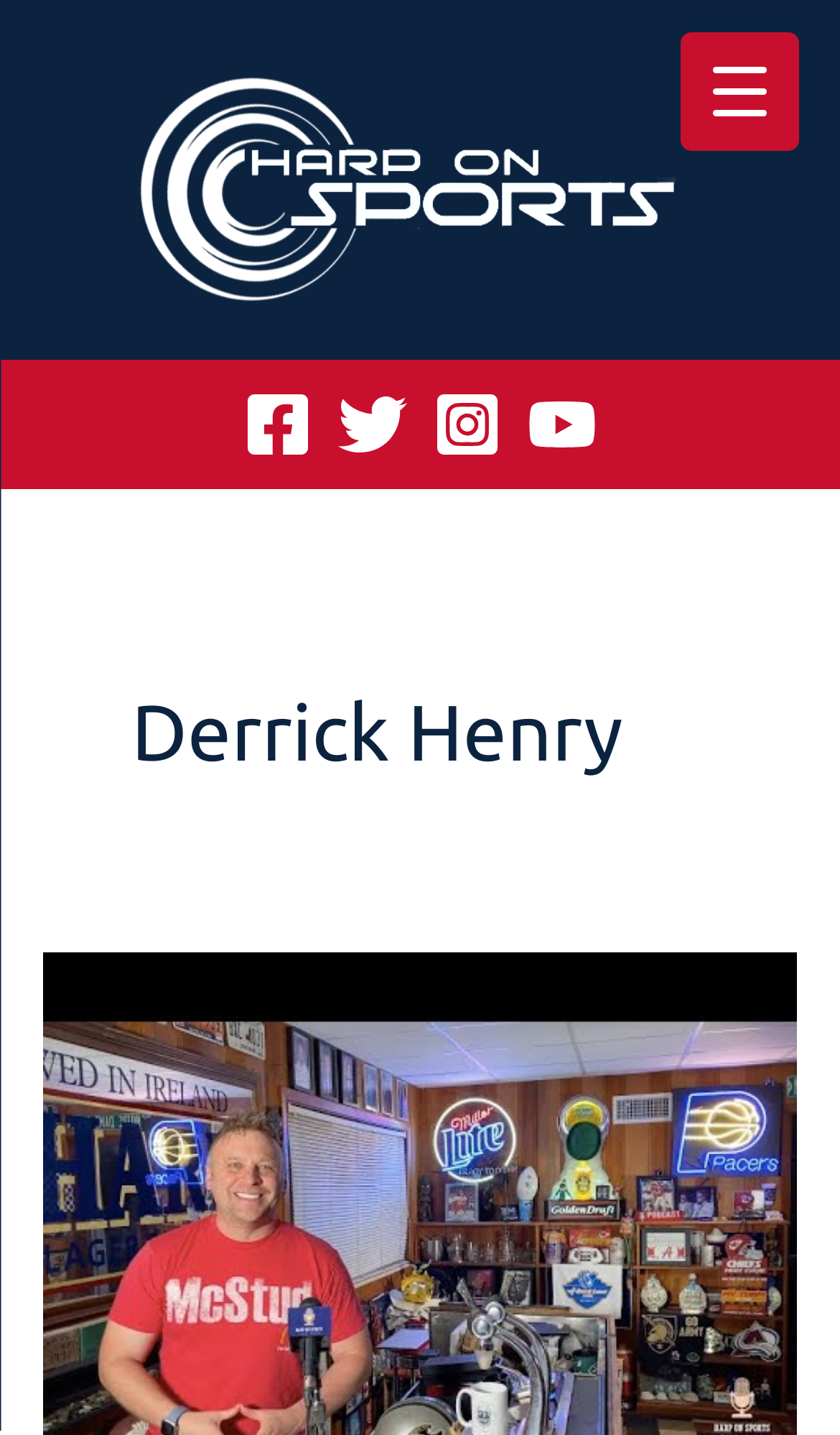What is the logo of this webpage?
Refer to the image and provide a one-word or short phrase answer.

Harp On Sports logo